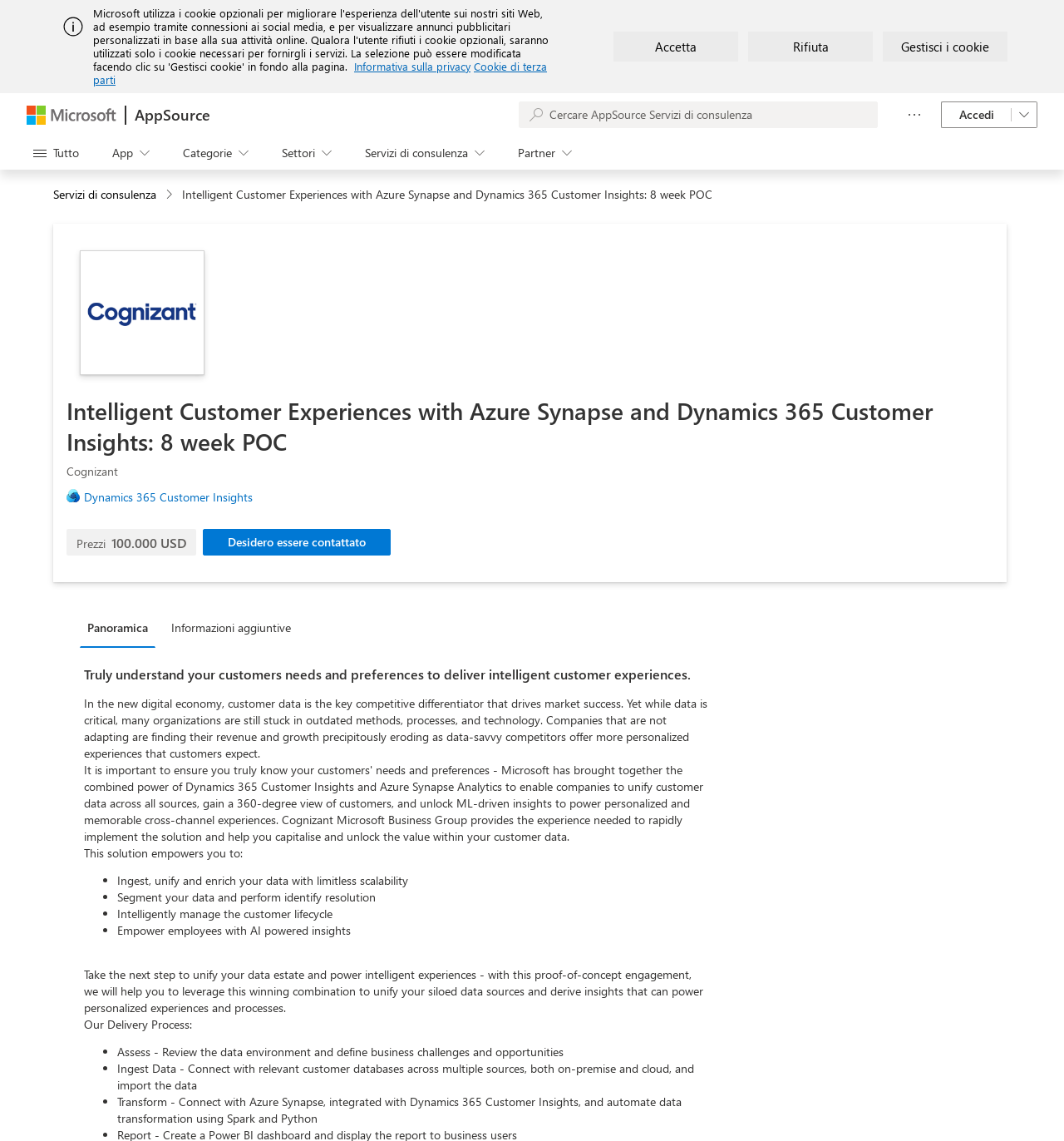What is the text of the first link on the webpage?
Based on the screenshot, provide a one-word or short-phrase response.

Informativa sulla privacy